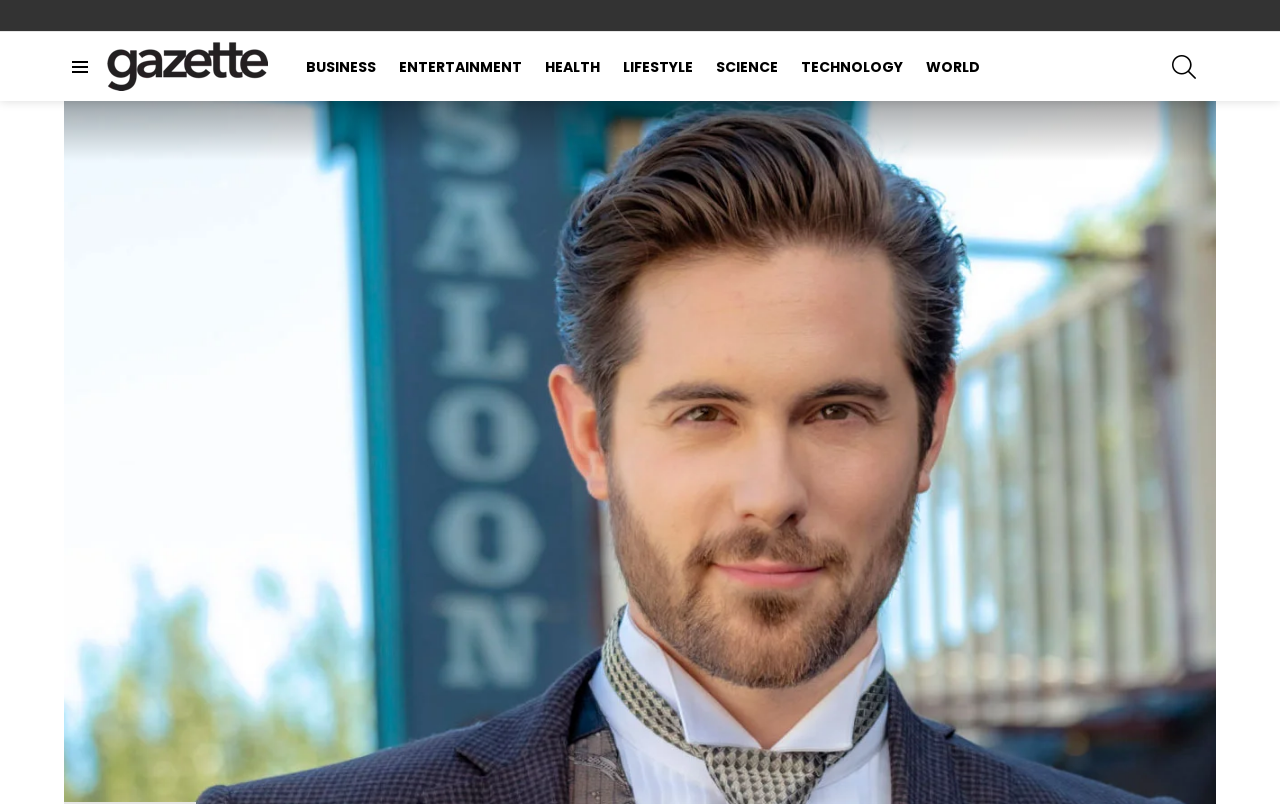Locate the bounding box coordinates of the area you need to click to fulfill this instruction: 'View BUSINESS news'. The coordinates must be in the form of four float numbers ranging from 0 to 1: [left, top, right, bottom].

[0.231, 0.064, 0.302, 0.101]